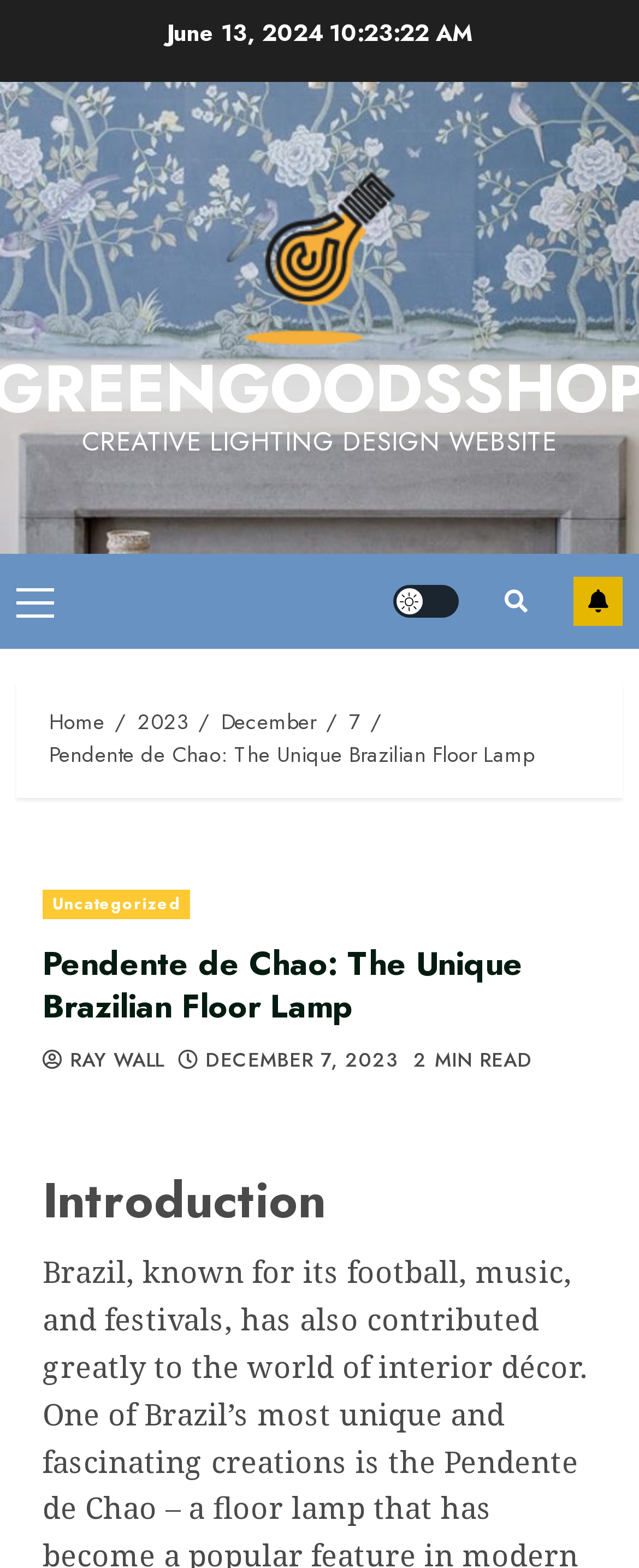Using the information in the image, give a detailed answer to the following question: What is the name of the website?

I found the name of the website by looking at the top section of the webpage, where it says 'Greengoodsshop' with an image and a link. This is the logo and name of the website.